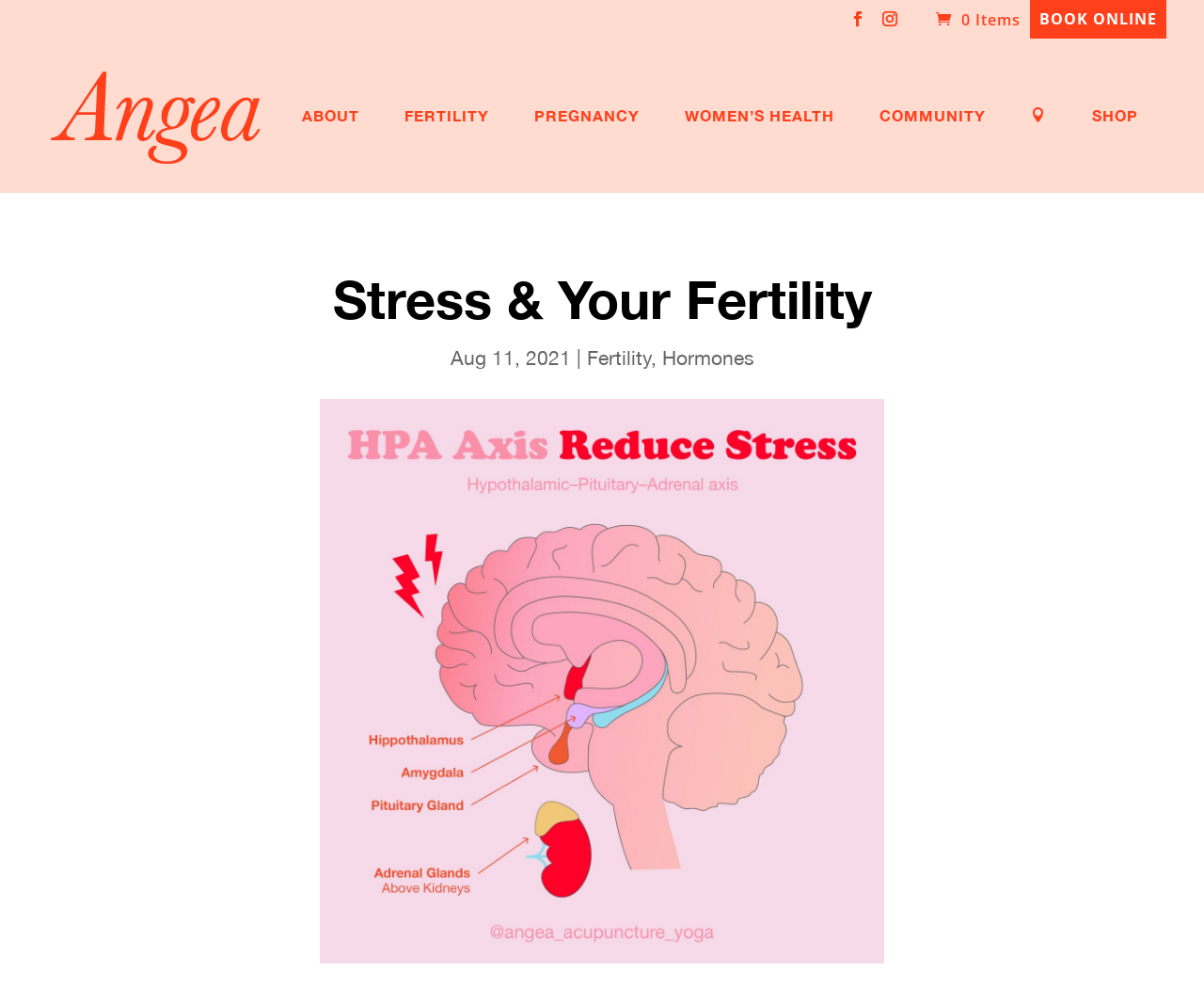Provide the bounding box coordinates of the area you need to click to execute the following instruction: "Go to FERTILITY page".

[0.336, 0.109, 0.422, 0.192]